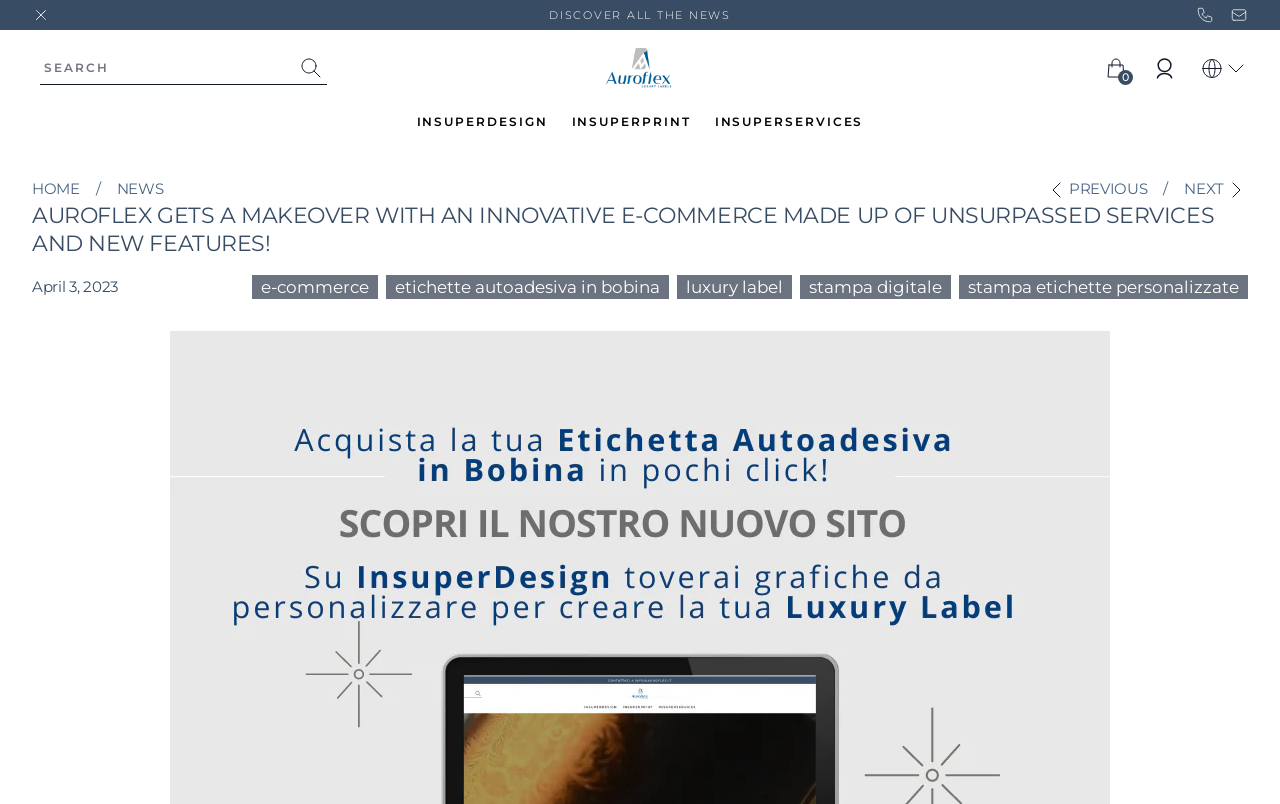Please give a one-word or short phrase response to the following question: 
What is the purpose of the textbox?

Search